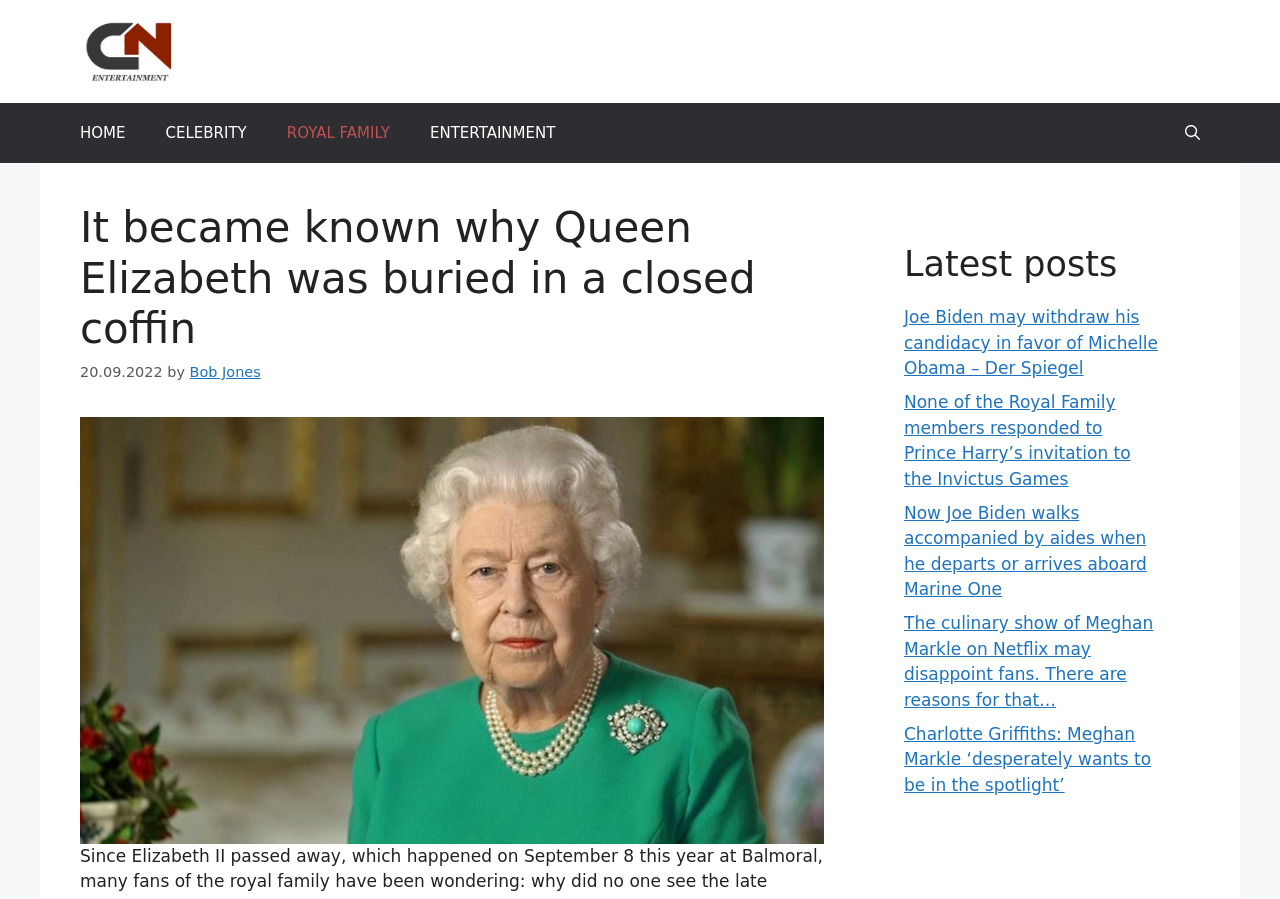What is the name of the royal family member mentioned?
From the screenshot, supply a one-word or short-phrase answer.

Queen Elizabeth